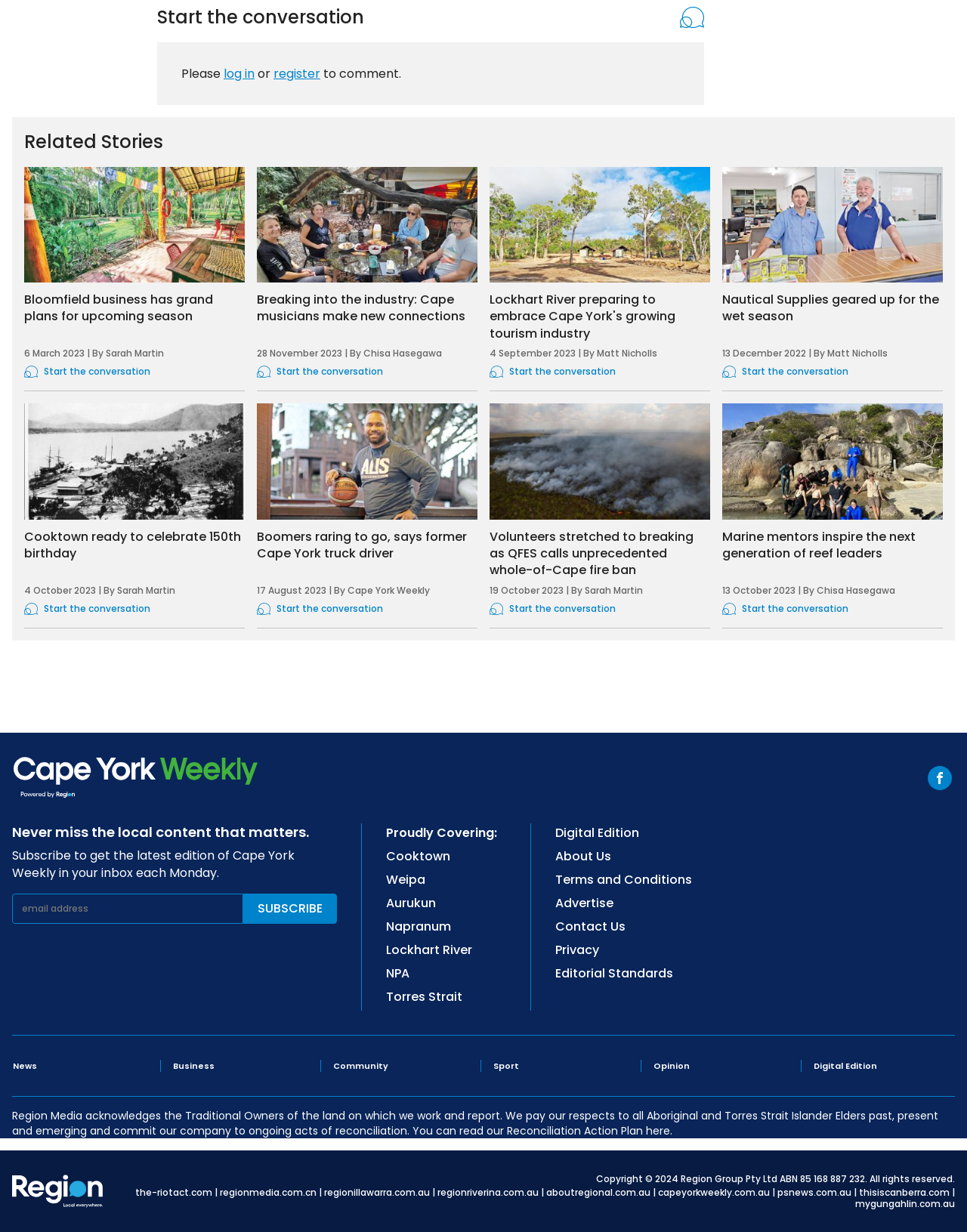Given the element description, predict the bounding box coordinates in the format (top-left x, top-left y, bottom-right x, bottom-right y), using floating point numbers between 0 and 1: Sarah Martin

[0.605, 0.474, 0.665, 0.484]